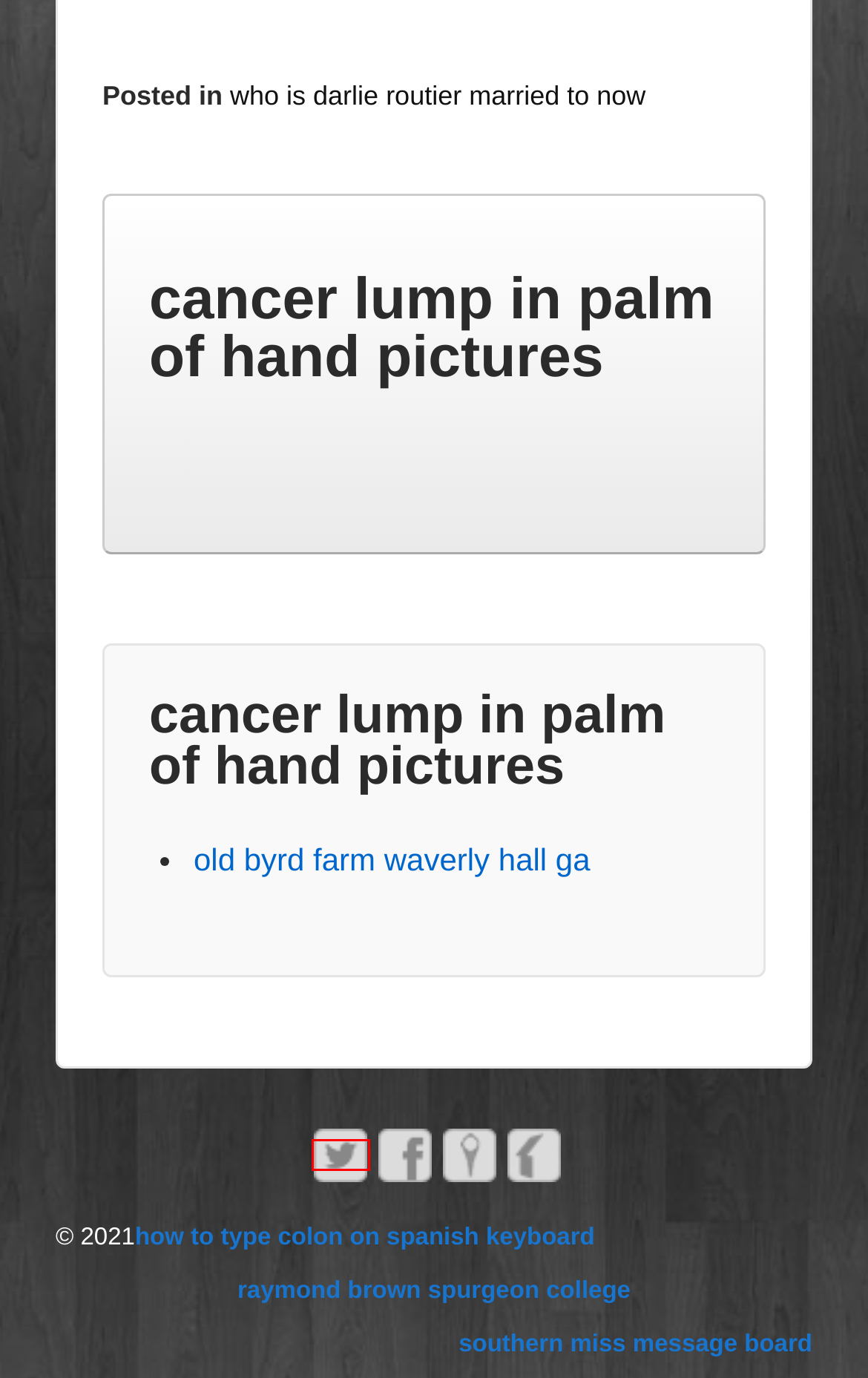Review the screenshot of a webpage which includes a red bounding box around an element. Select the description that best fits the new webpage once the element in the bounding box is clicked. Here are the candidates:
A. who is darlie routier married to now
B. anthony william appointment
C. how to type colon on spanish keyboard
D. southern miss message board
E. old byrd farm waverly hall ga
F. los angeles lakers fan demographics
G. raymond brown spurgeon college
H. how to assemble a fluid head tripod

H